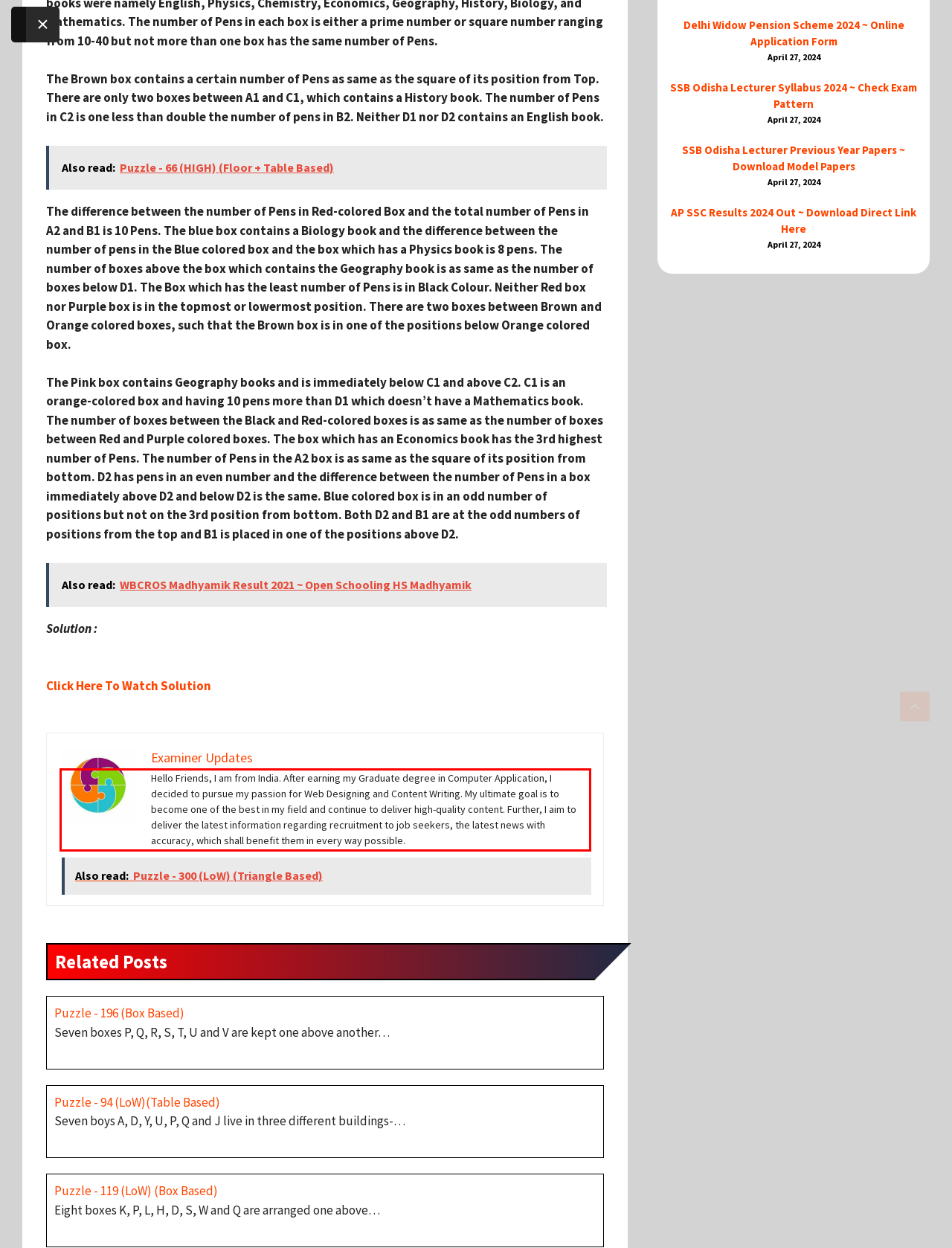Please perform OCR on the UI element surrounded by the red bounding box in the given webpage screenshot and extract its text content.

Hello Friends, I am from India. After earning my Graduate degree in Computer Application, I decided to pursue my passion for Web Designing and Content Writing. My ultimate goal is to become one of the best in my field and continue to deliver high-quality content. Further, I aim to deliver the latest information regarding recruitment to job seekers, the latest news with accuracy, which shall benefit them in every way possible.